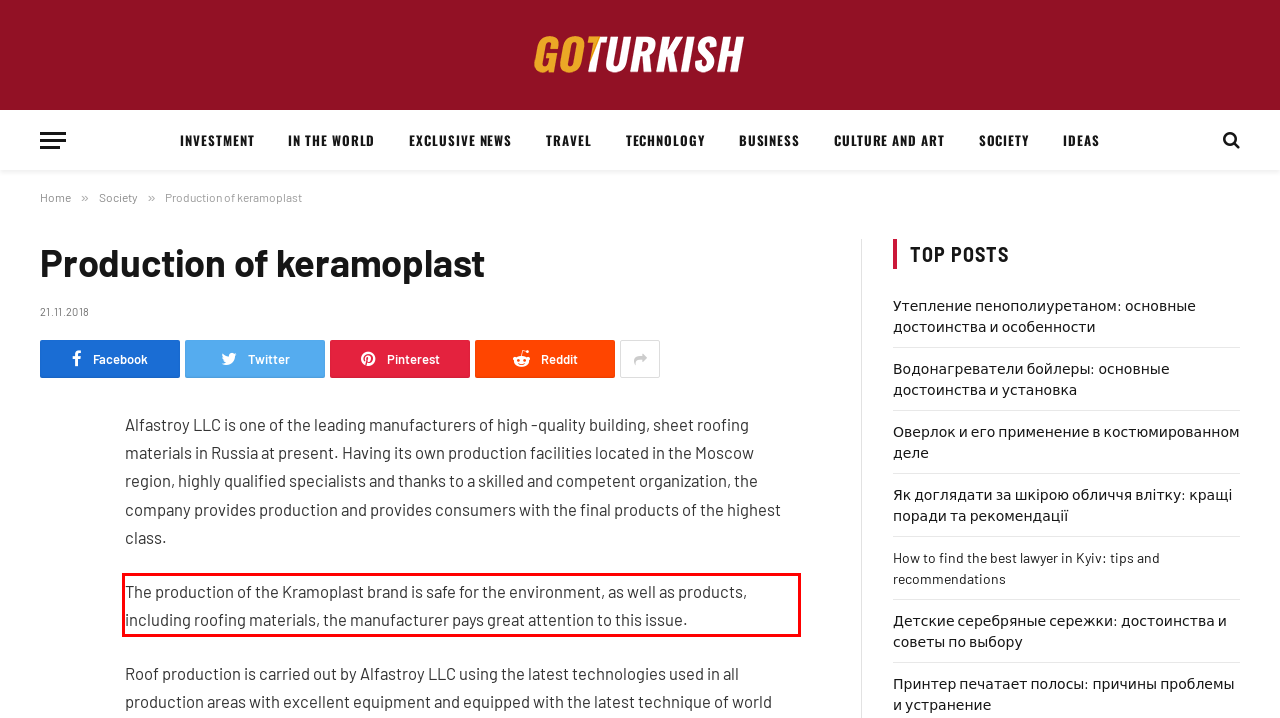Analyze the screenshot of the webpage and extract the text from the UI element that is inside the red bounding box.

The production of the Kramoplast brand is safe for the environment, as well as products, including roofing materials, the manufacturer pays great attention to this issue.